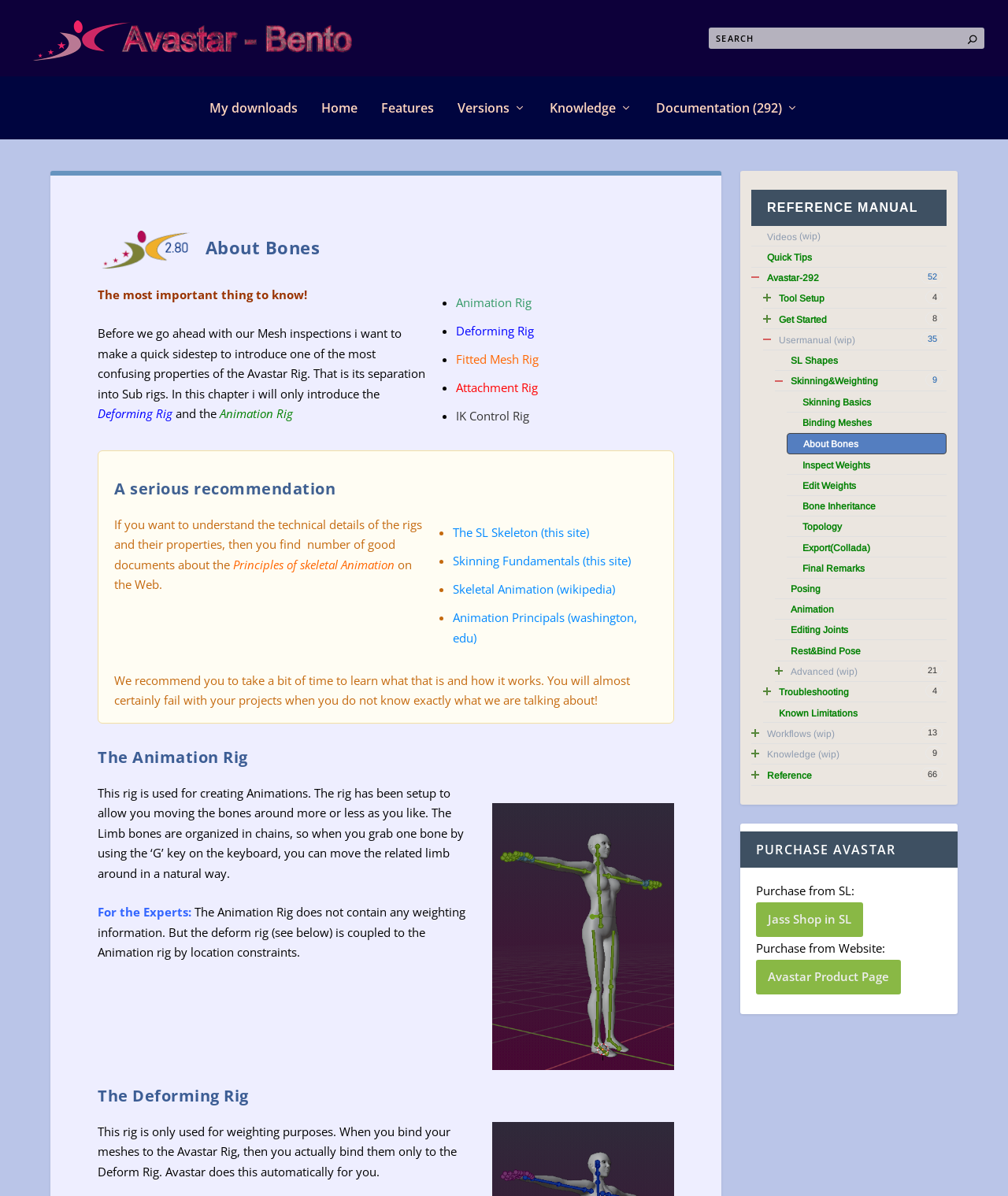Please predict the bounding box coordinates of the element's region where a click is necessary to complete the following instruction: "Search for:". The coordinates should be represented by four float numbers between 0 and 1, i.e., [left, top, right, bottom].

[0.703, 0.023, 0.977, 0.041]